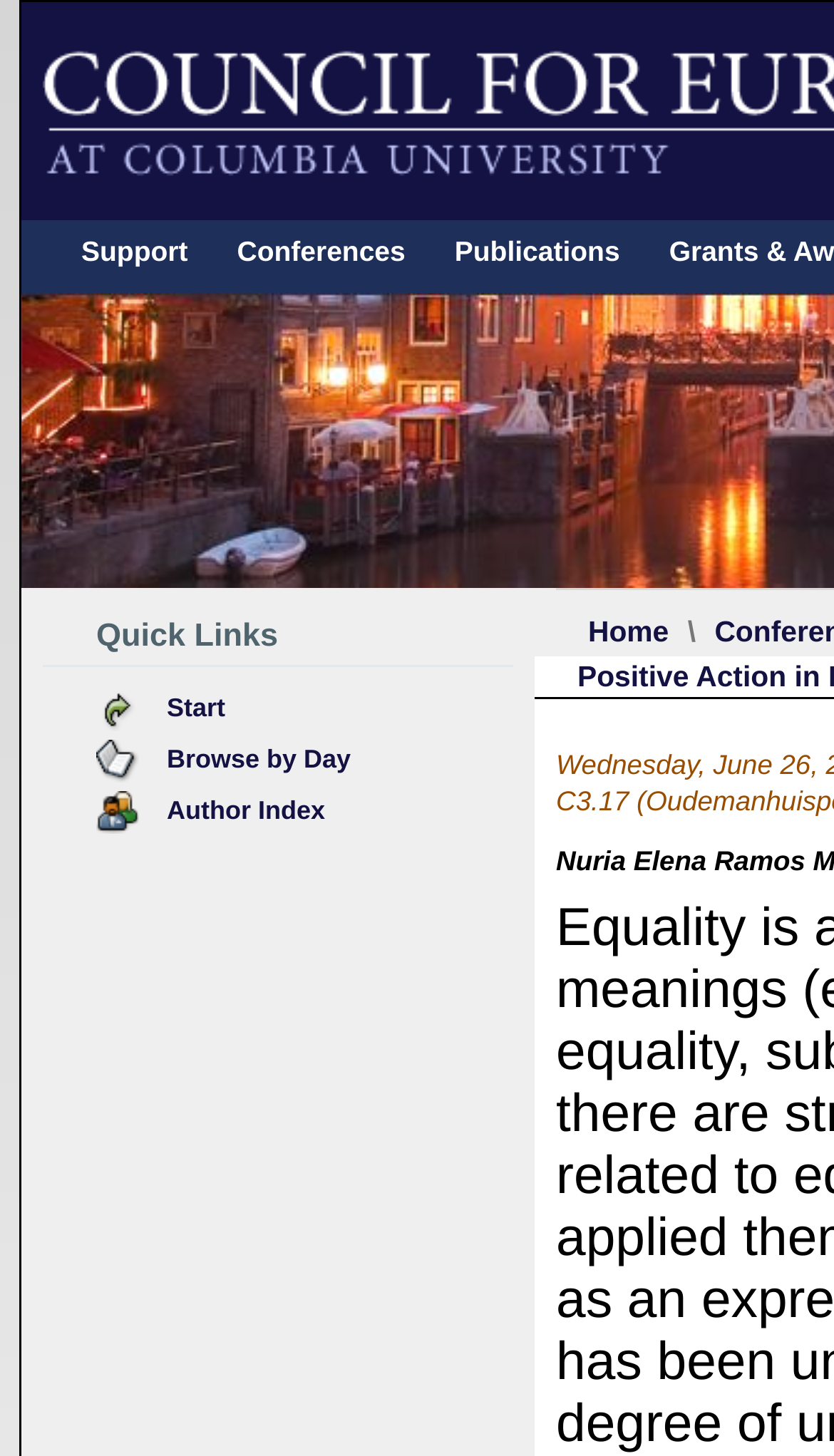Determine the bounding box coordinates for the UI element matching this description: "Browse by Day".

[0.2, 0.51, 0.421, 0.543]